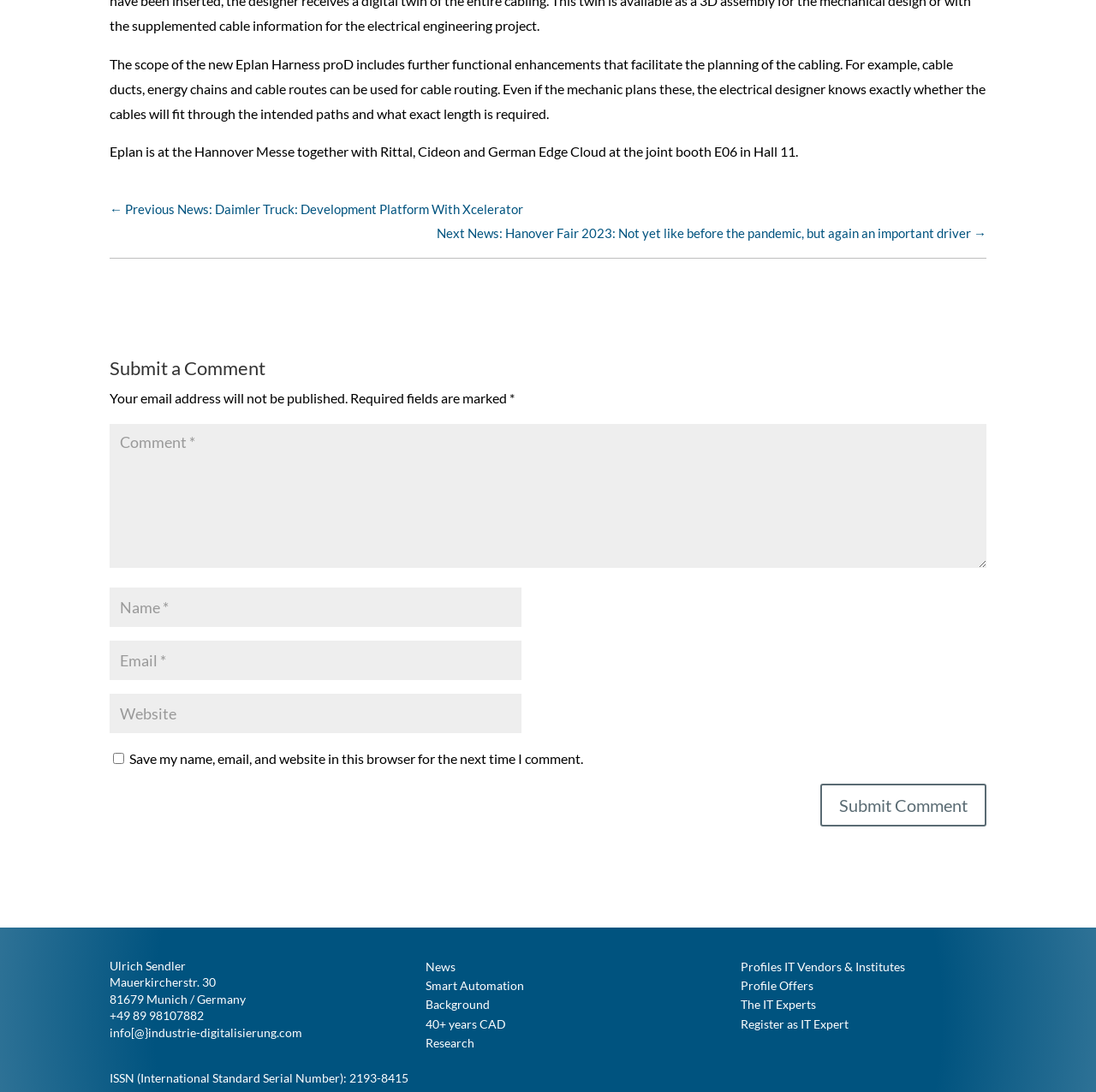Please find the bounding box coordinates of the element that must be clicked to perform the given instruction: "Submit a comment". The coordinates should be four float numbers from 0 to 1, i.e., [left, top, right, bottom].

[0.1, 0.329, 0.9, 0.354]